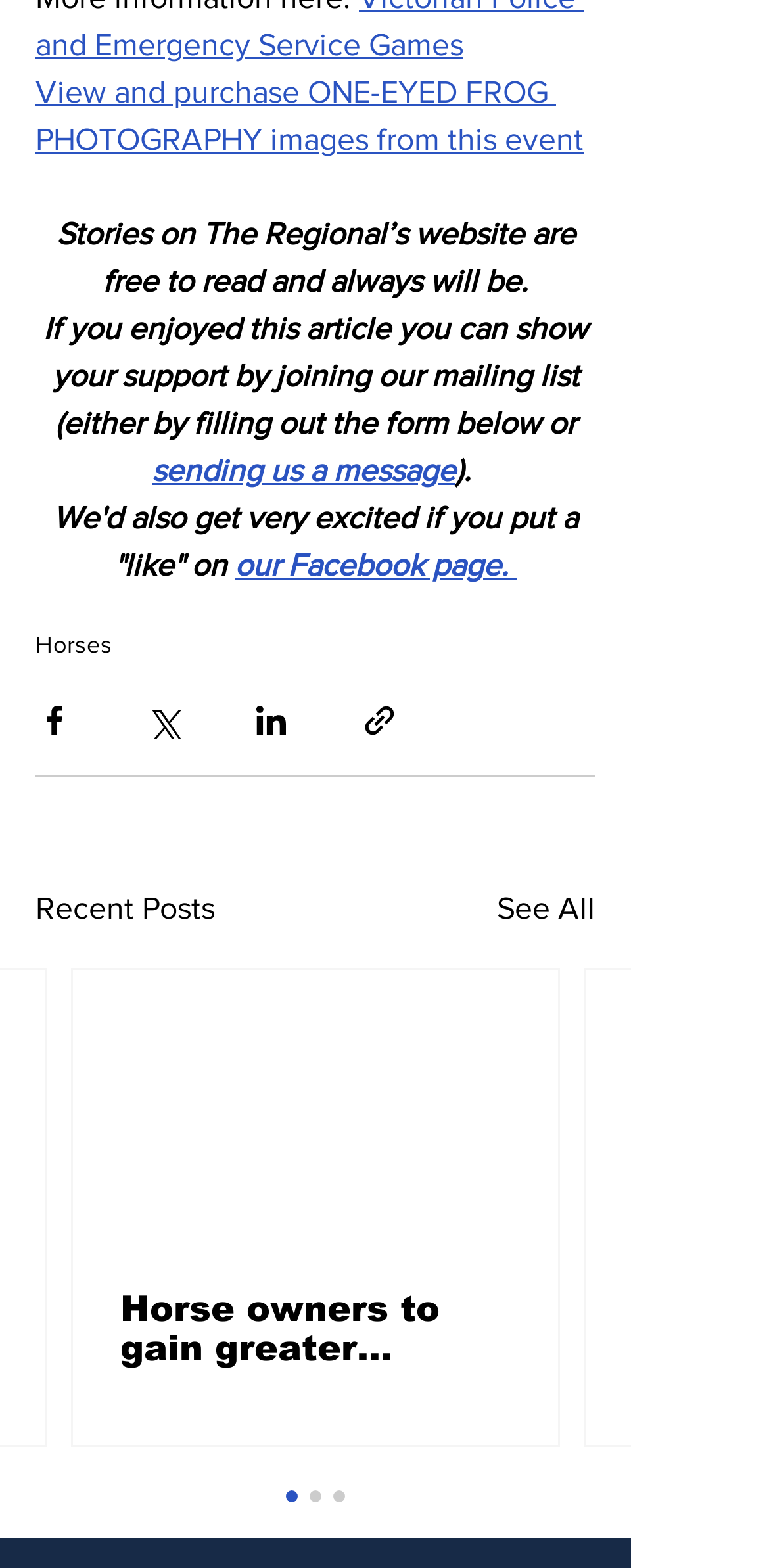What type of content is available on the website?
Look at the image and respond with a one-word or short phrase answer.

Stories and images